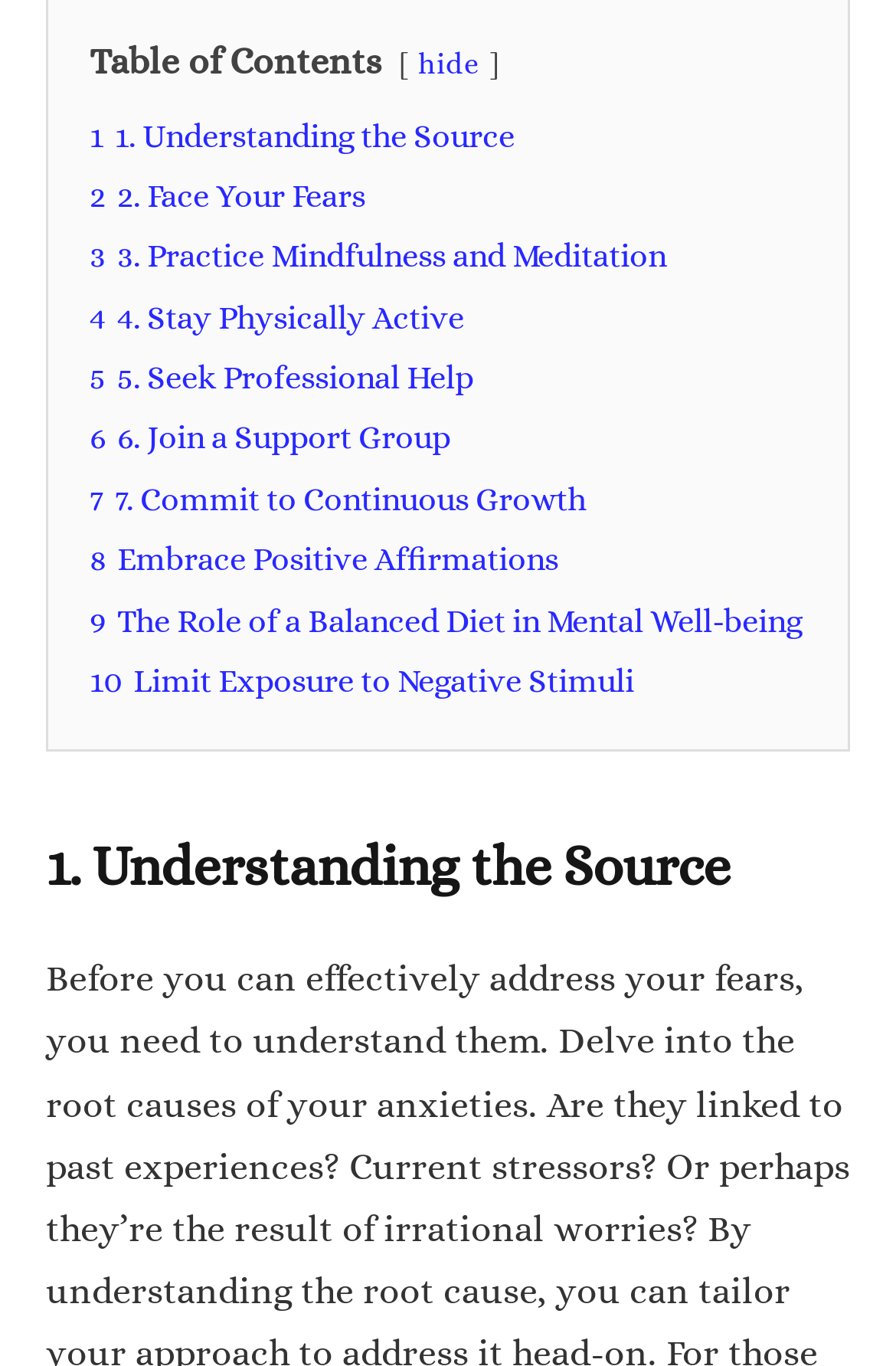Provide the bounding box coordinates for the UI element that is described as: "2 2. Face Your Fears".

[0.1, 0.13, 0.408, 0.156]